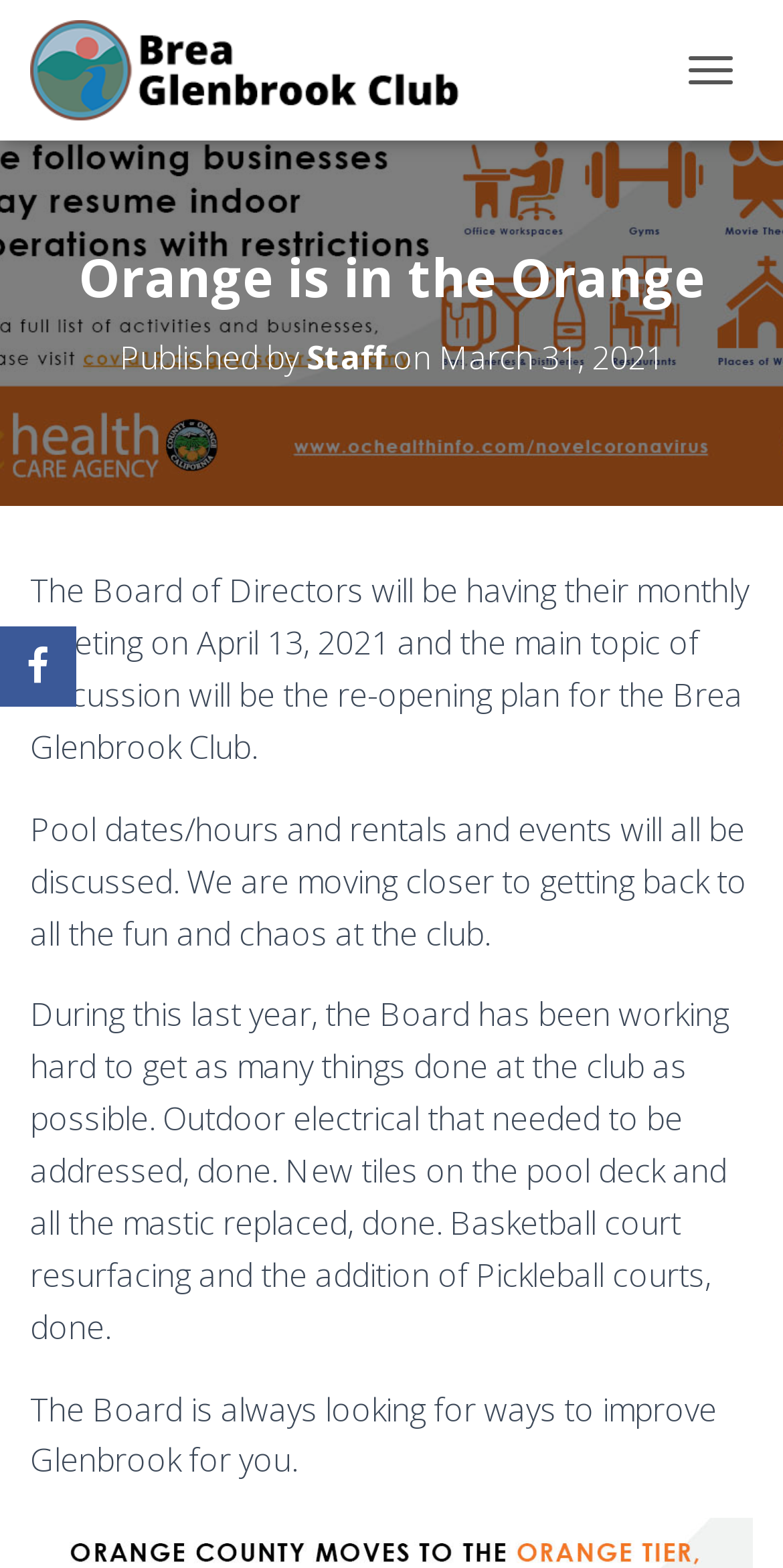Please determine the heading text of this webpage.

Orange is in the Orange